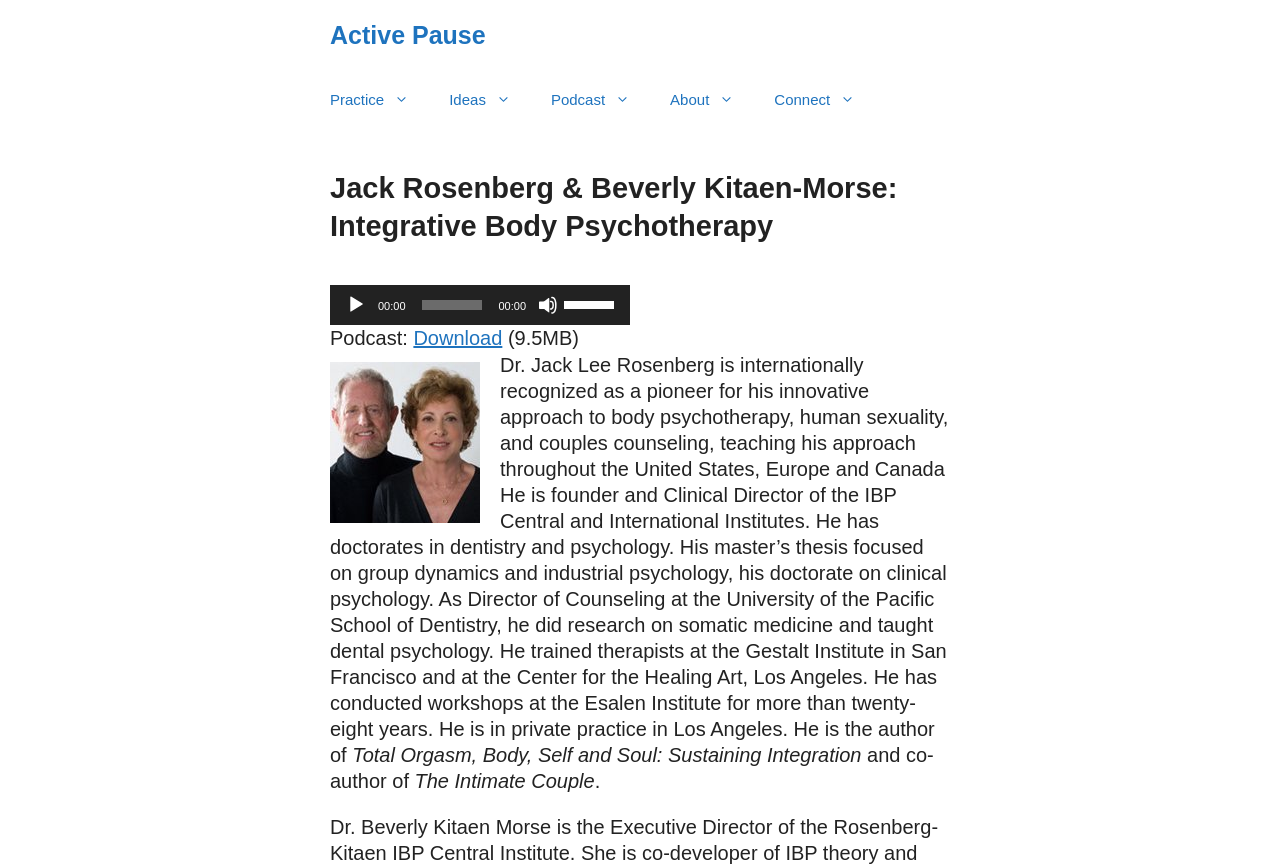What is Dr. Jack Lee Rosenberg's profession?
Using the image as a reference, deliver a detailed and thorough answer to the question.

Based on the webpage content, Dr. Jack Lee Rosenberg is described as a pioneer in body psychotherapy, human sexuality, and couples counseling, and he has doctorates in dentistry and psychology. This information suggests that his profession is a psychologist.